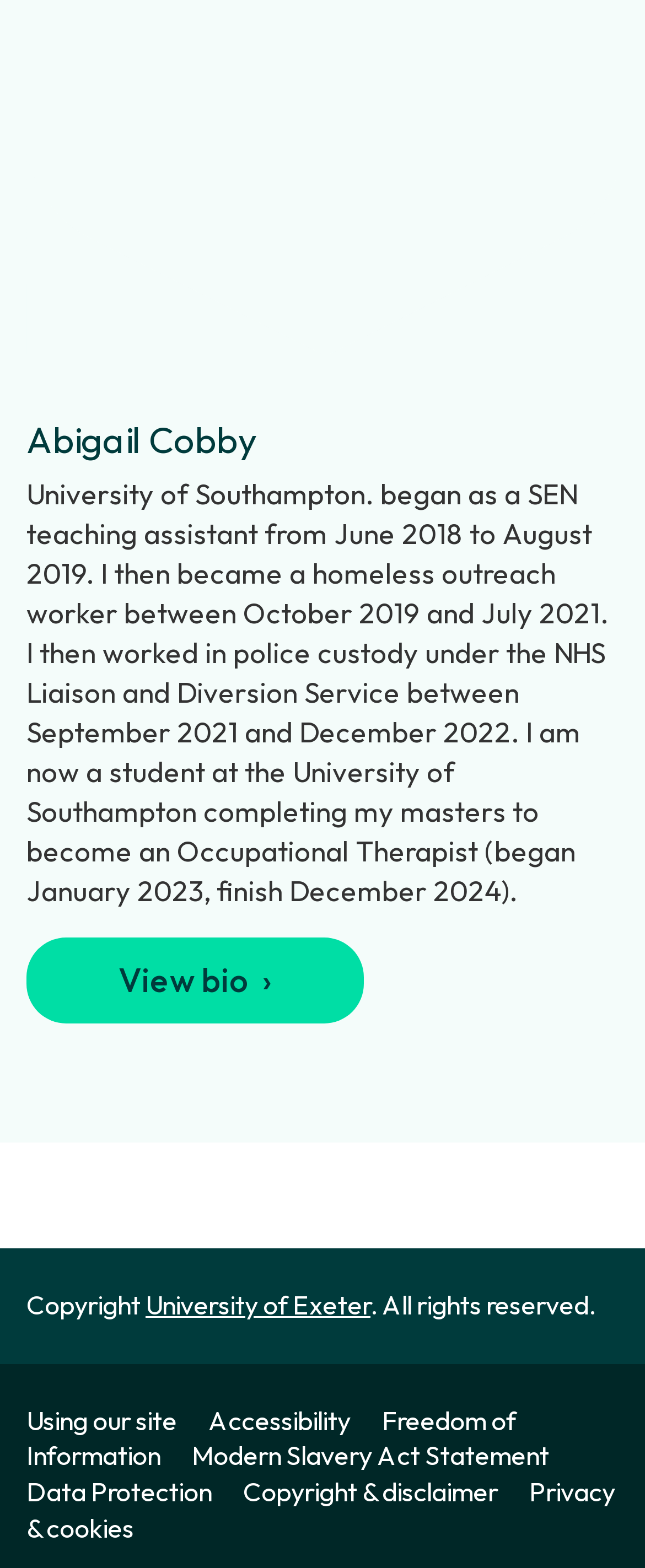Locate the UI element described as follows: "View bio ›". Return the bounding box coordinates as four float numbers between 0 and 1 in the order [left, top, right, bottom].

[0.041, 0.598, 0.564, 0.653]